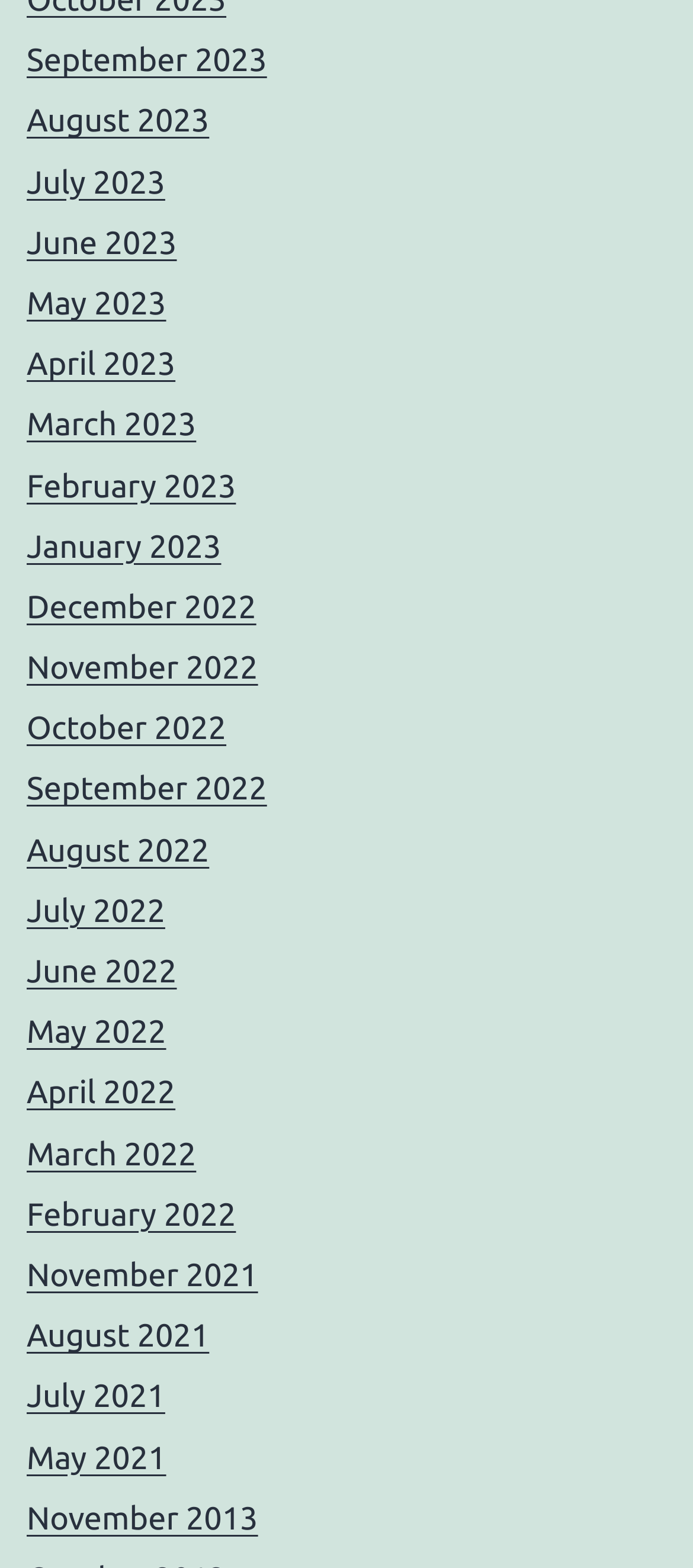Reply to the question with a brief word or phrase: What is the latest month listed?

September 2023